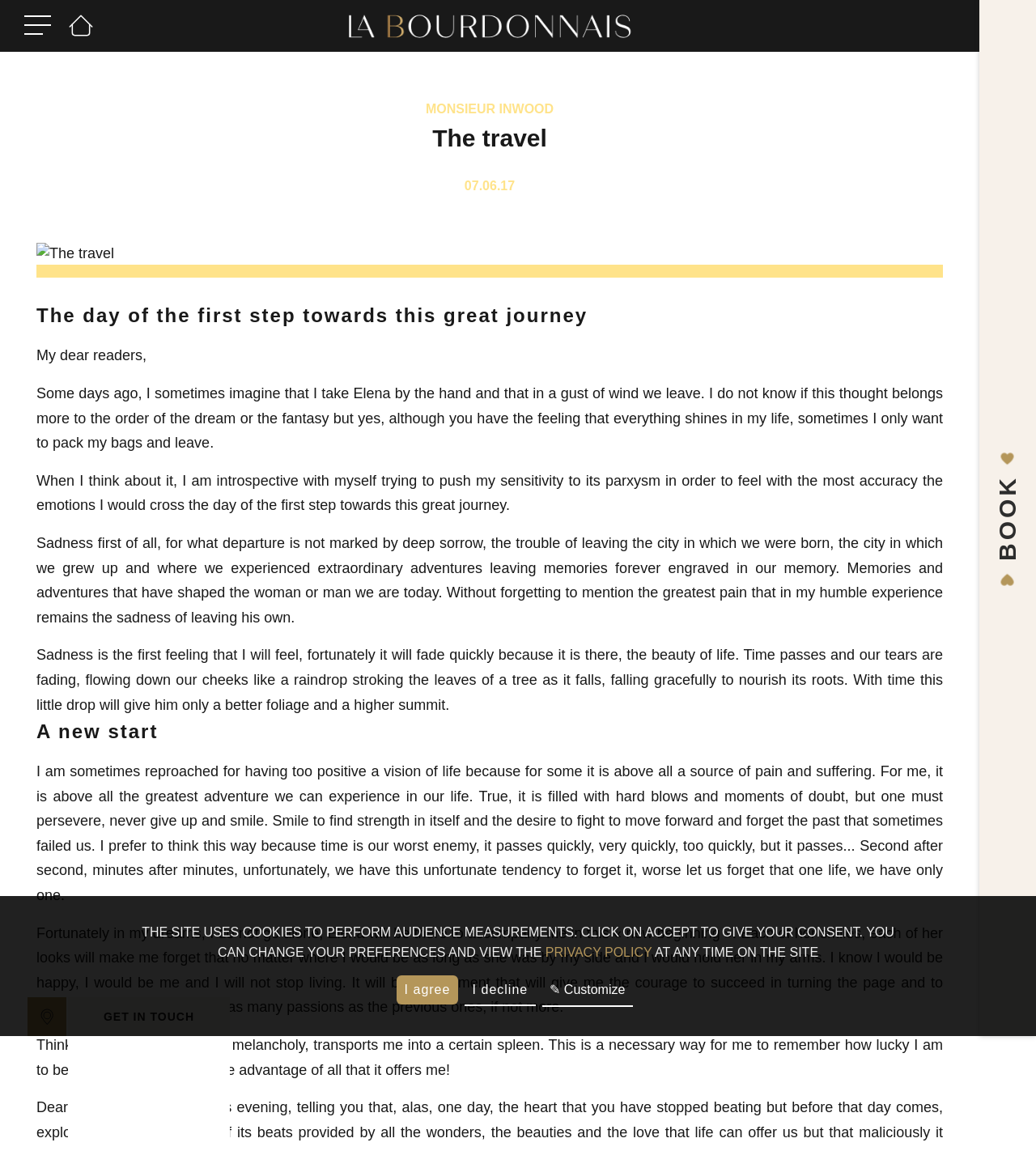What is the author's feeling when thinking about leaving?
Refer to the image and give a detailed response to the question.

The author's feeling when thinking about leaving can be inferred from the text 'Sadness first of all, for what departure is not marked by deep sorrow...'. This text is part of the webpage's content and describes the author's emotions.